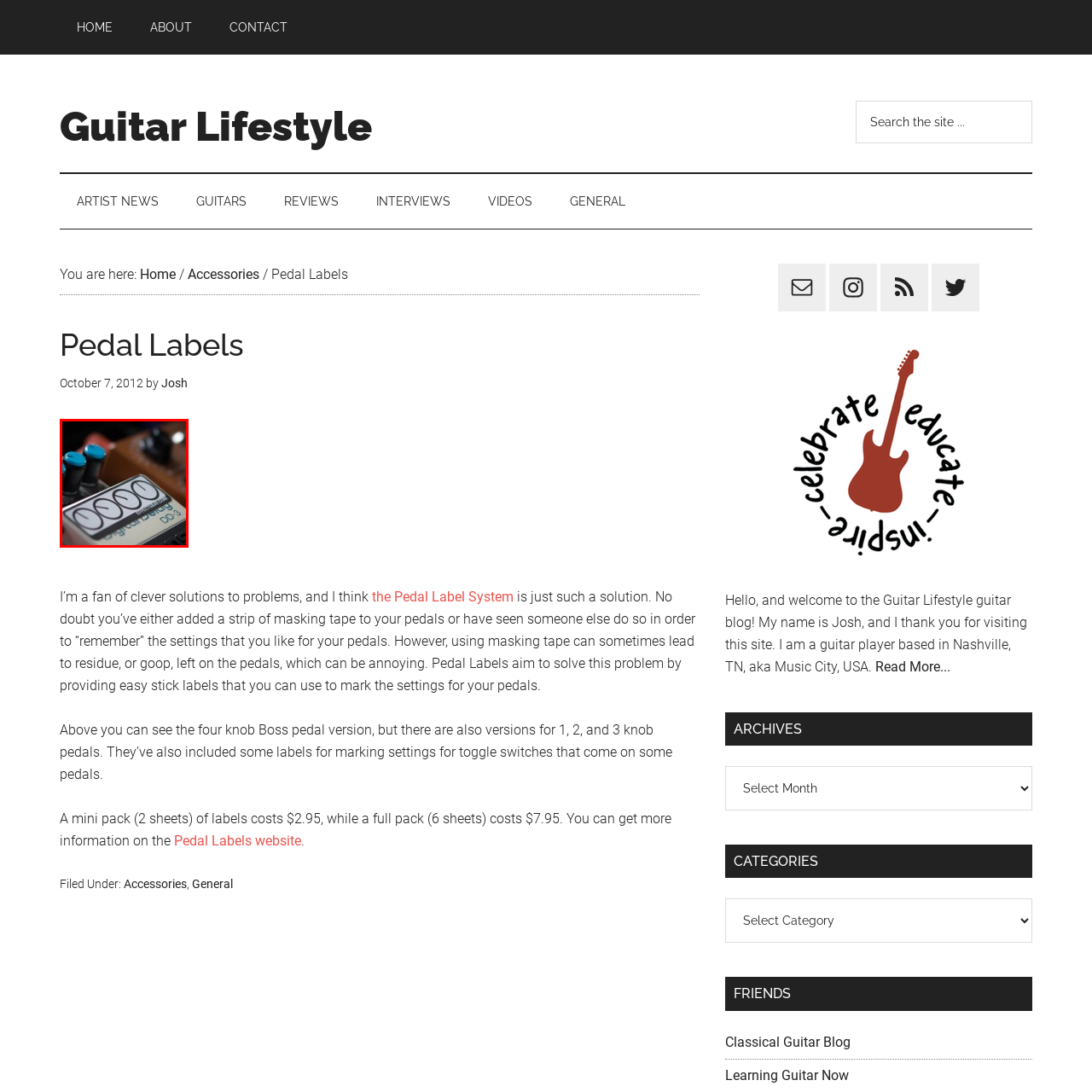Refer to the image within the red box and answer the question concisely with a single word or phrase: What color are the adjustable knobs?

blue